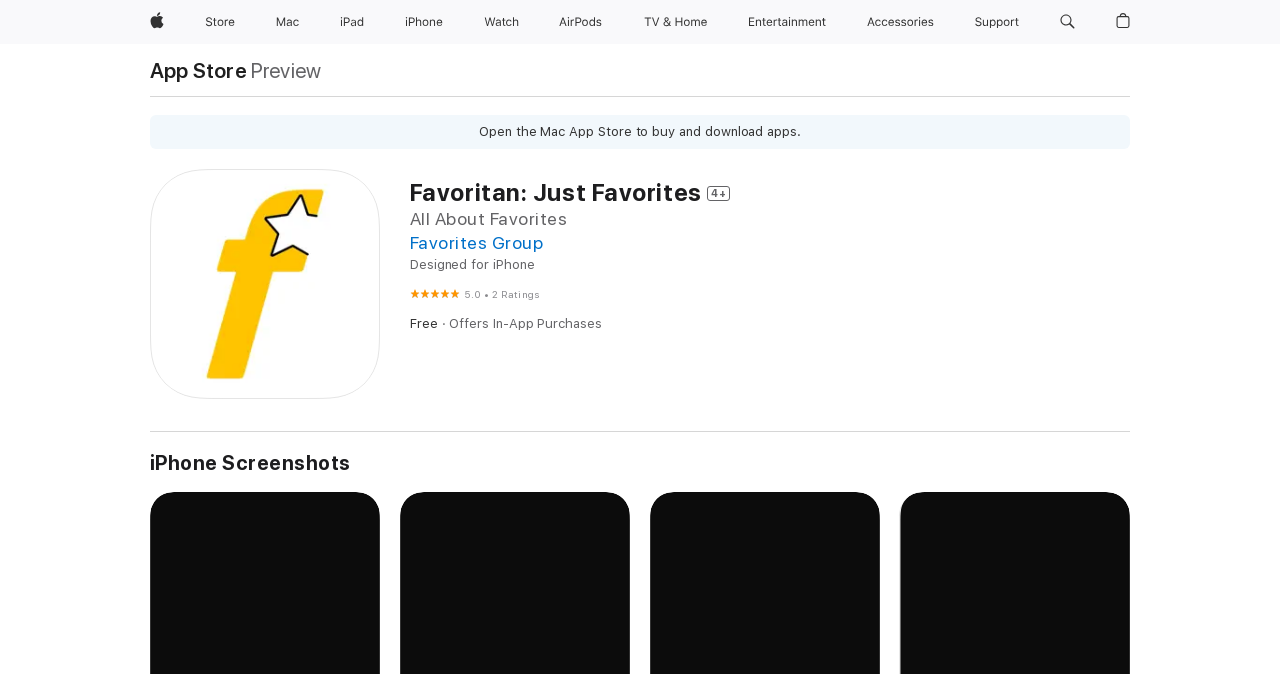Please find the bounding box coordinates of the element that needs to be clicked to perform the following instruction: "Search apple.com". The bounding box coordinates should be four float numbers between 0 and 1, represented as [left, top, right, bottom].

[0.822, 0.0, 0.846, 0.065]